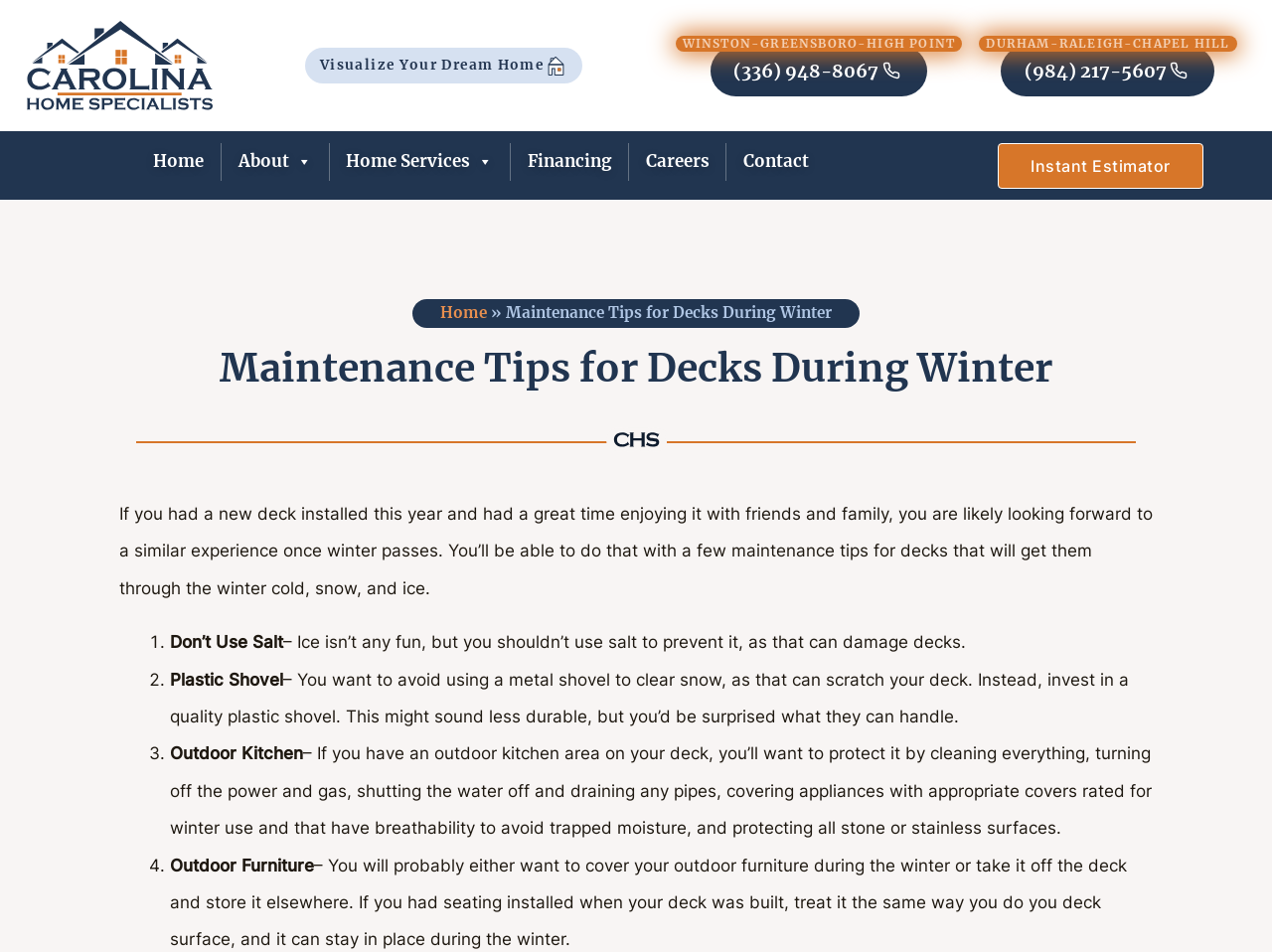Locate the heading on the webpage and return its text.

Maintenance Tips for Decks During Winter